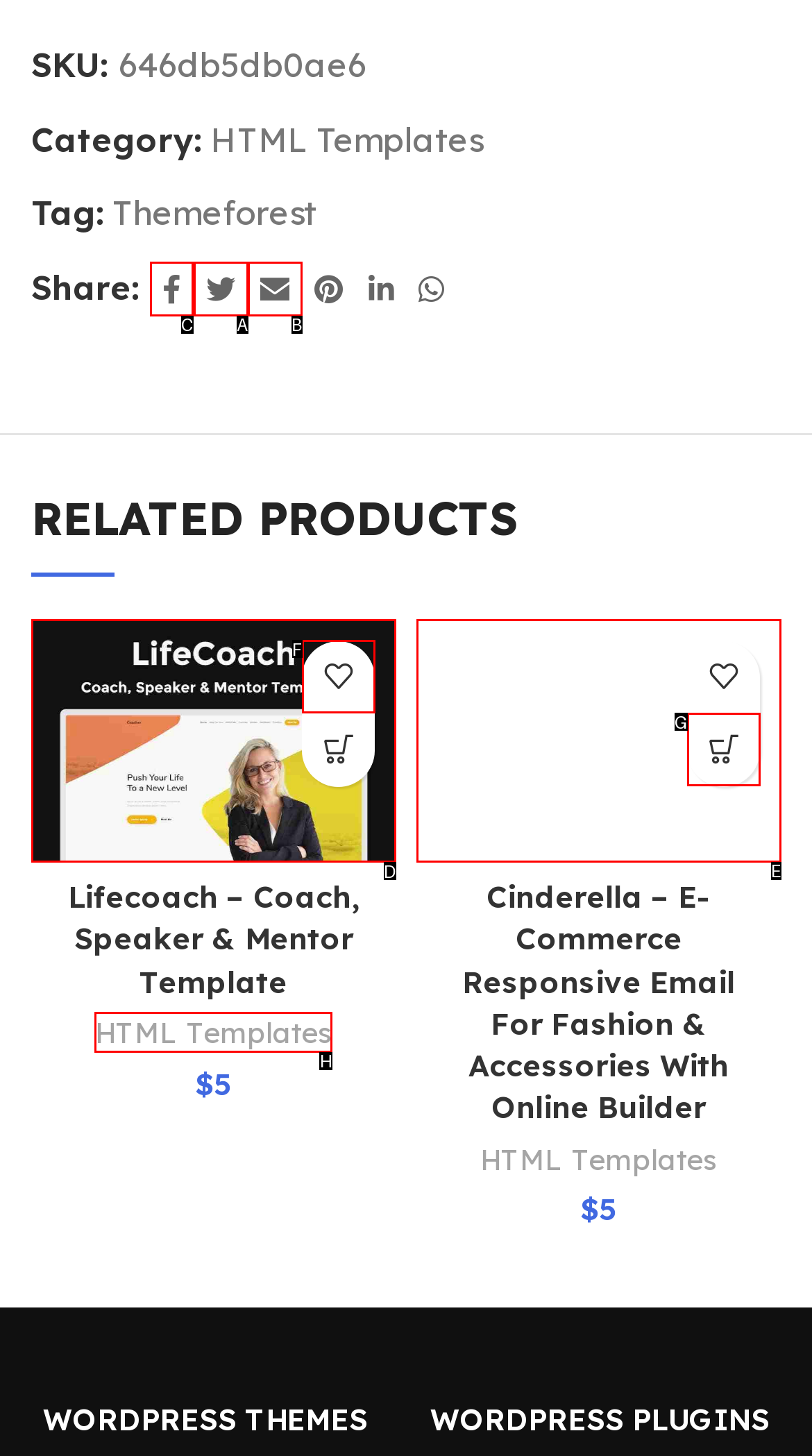Identify the HTML element that should be clicked to accomplish the task: Share on Facebook
Provide the option's letter from the given choices.

C